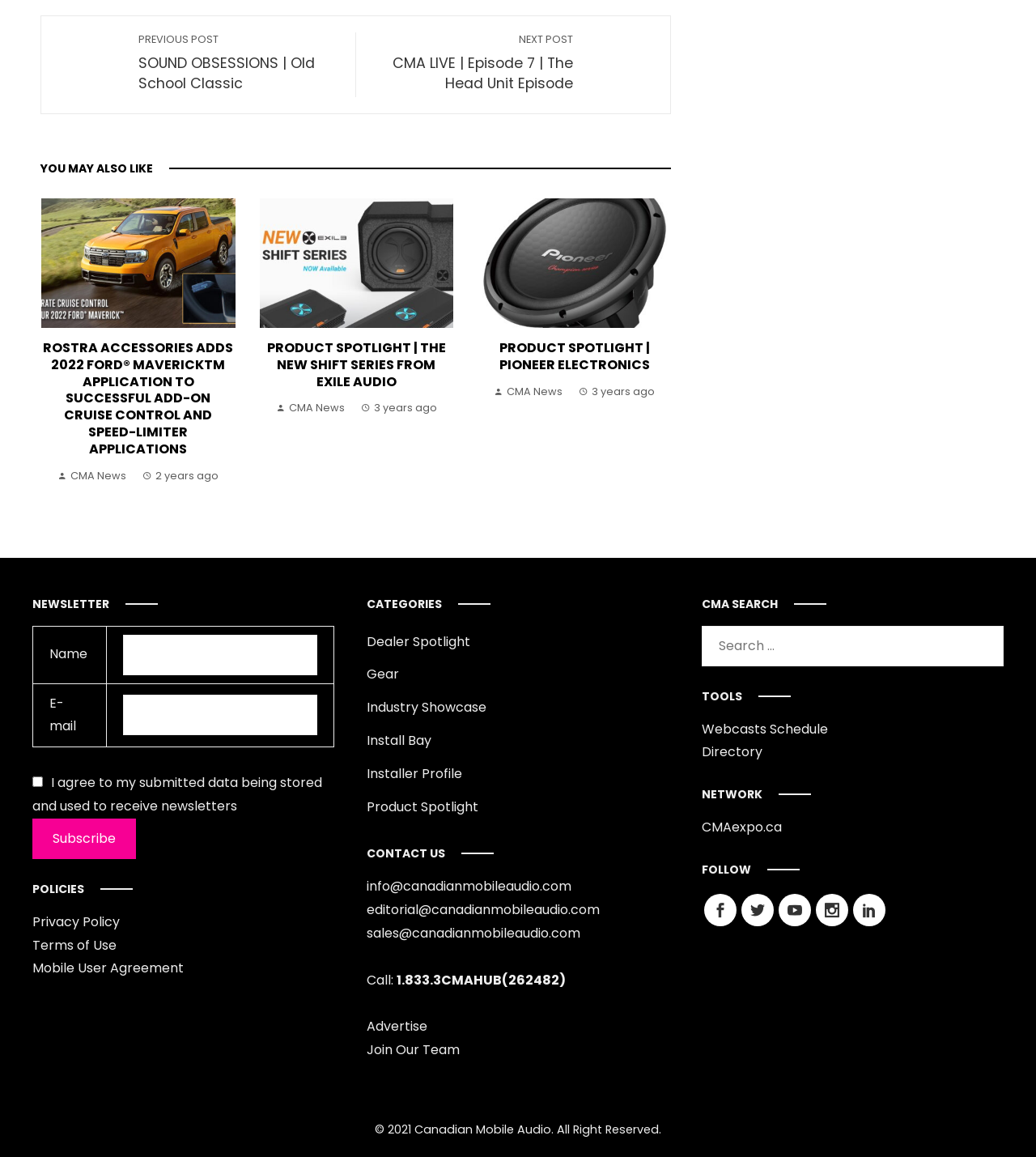Respond to the question below with a single word or phrase:
What is the main topic of the webpage?

Mobile audio